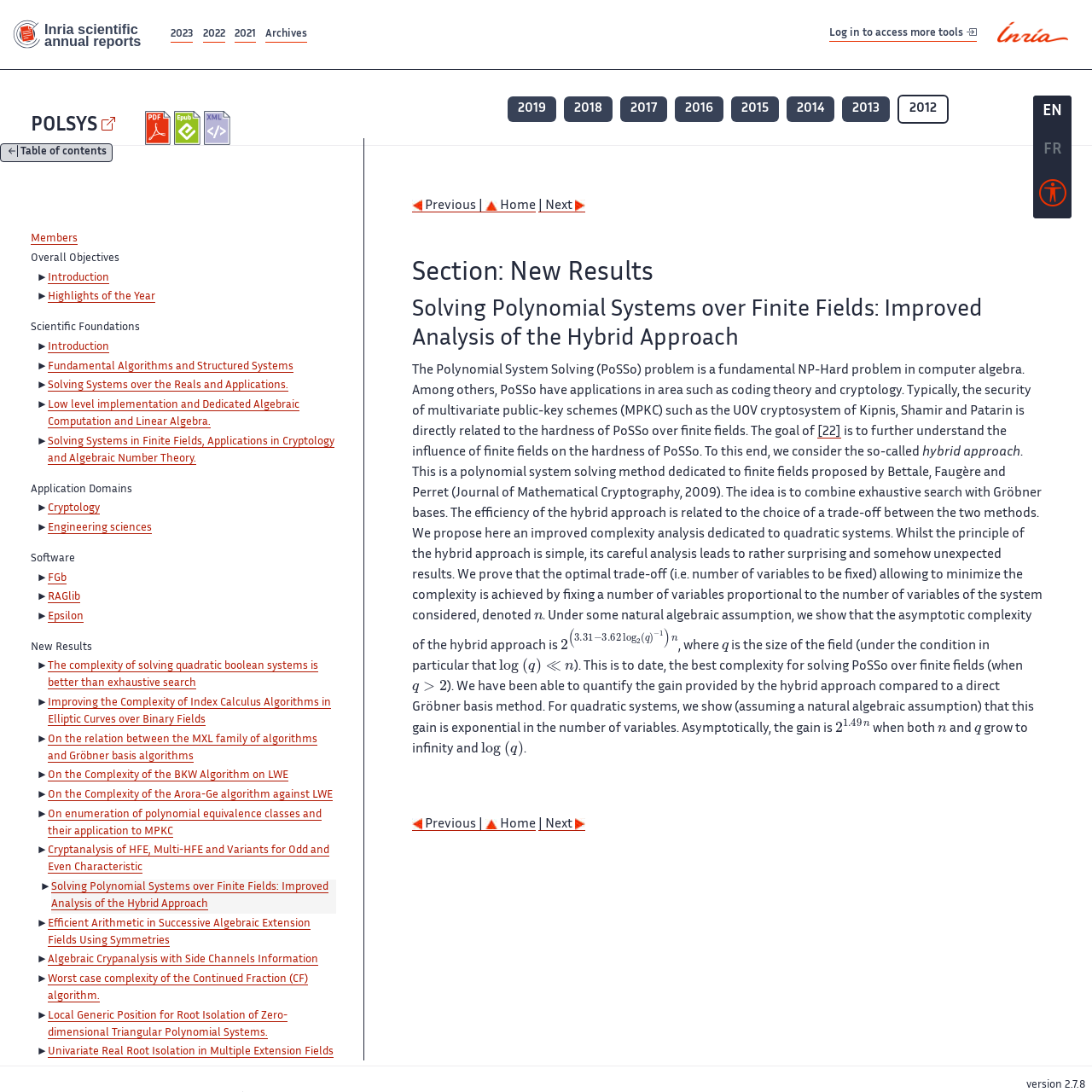What is the title of the report?
Carefully examine the image and provide a detailed answer to the question.

The title of the report is displayed at the top of the webpage, and it indicates that the report is about POLSYS' annual activity in 2012.